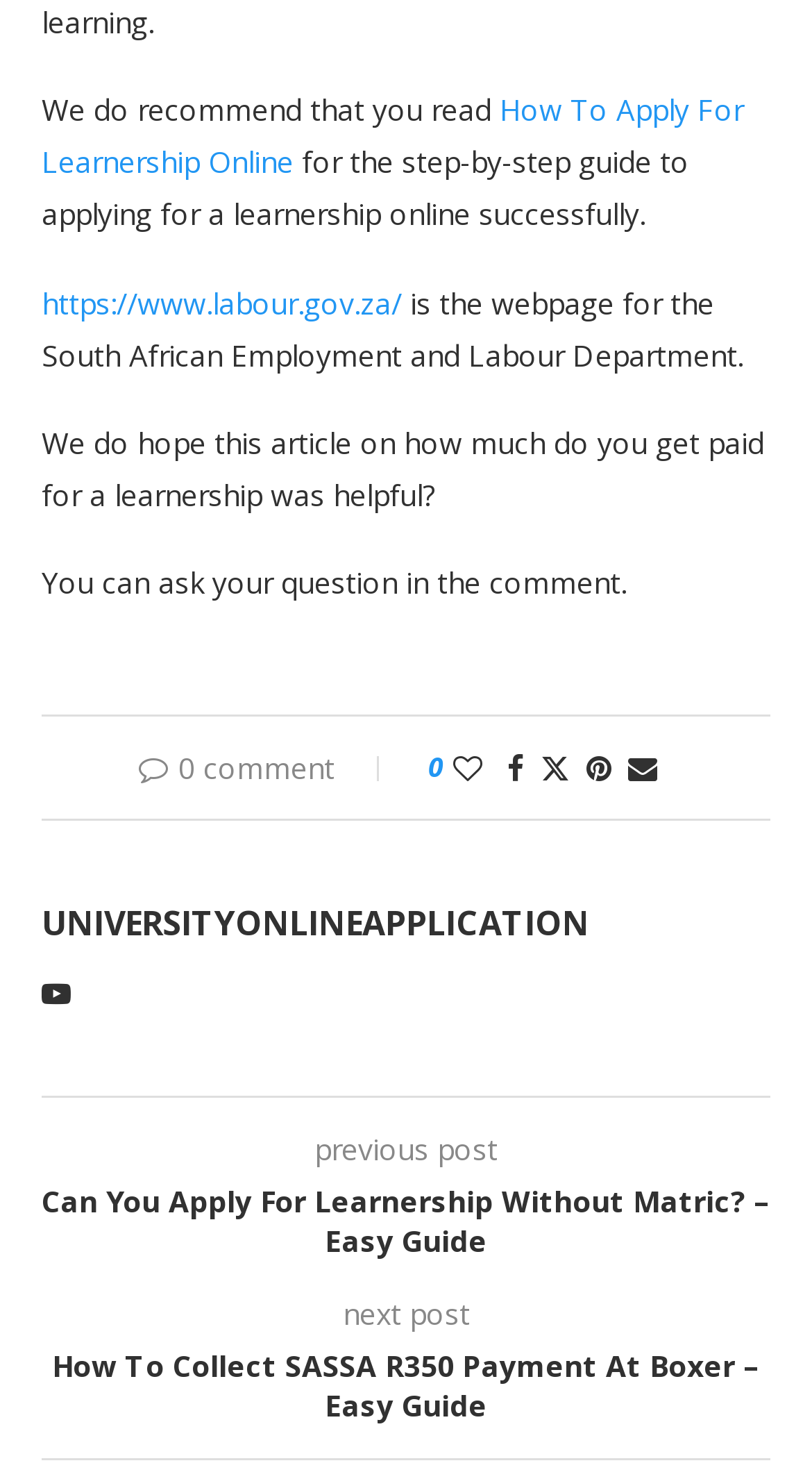Can you provide the bounding box coordinates for the element that should be clicked to implement the instruction: "Click on 'How To Apply For Learnership Online'"?

[0.051, 0.061, 0.915, 0.123]